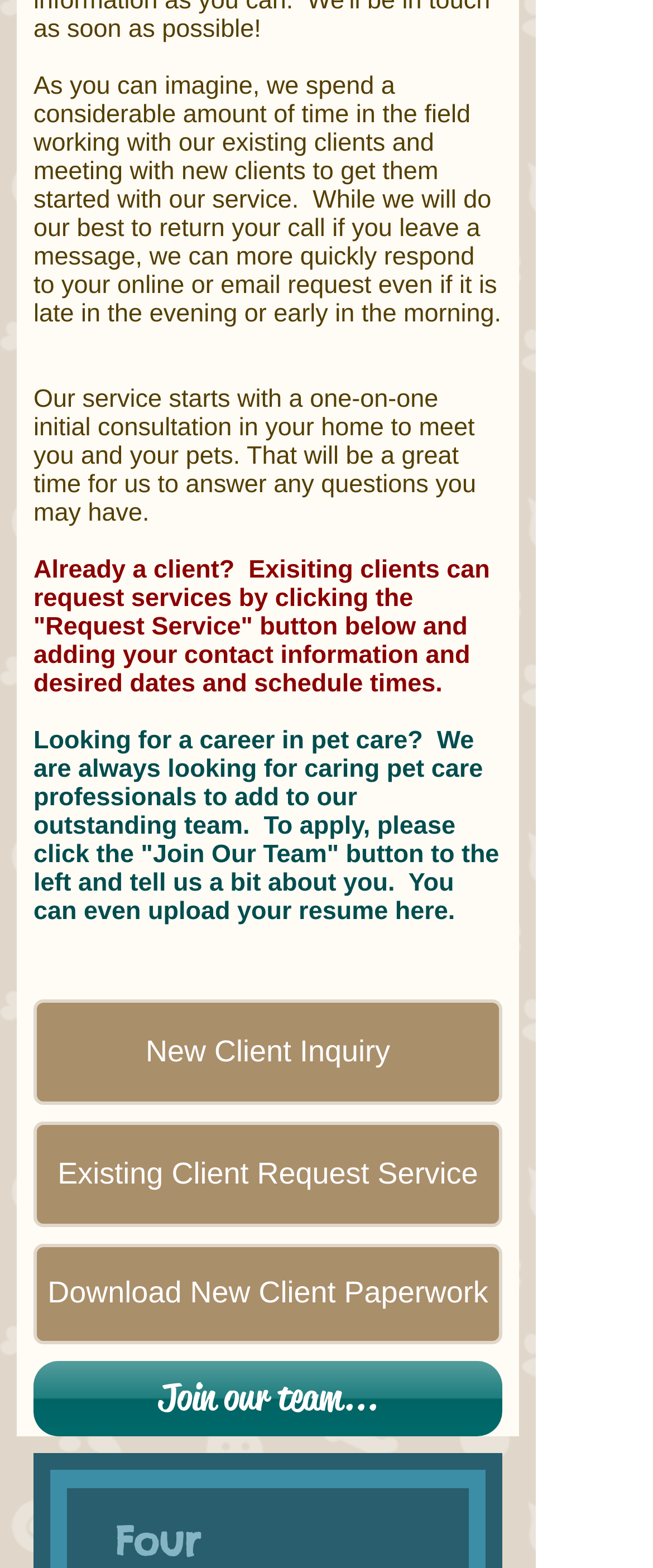Locate the bounding box of the UI element based on this description: "Existing Client Request Service". Provide four float numbers between 0 and 1 as [left, top, right, bottom].

[0.051, 0.715, 0.769, 0.783]